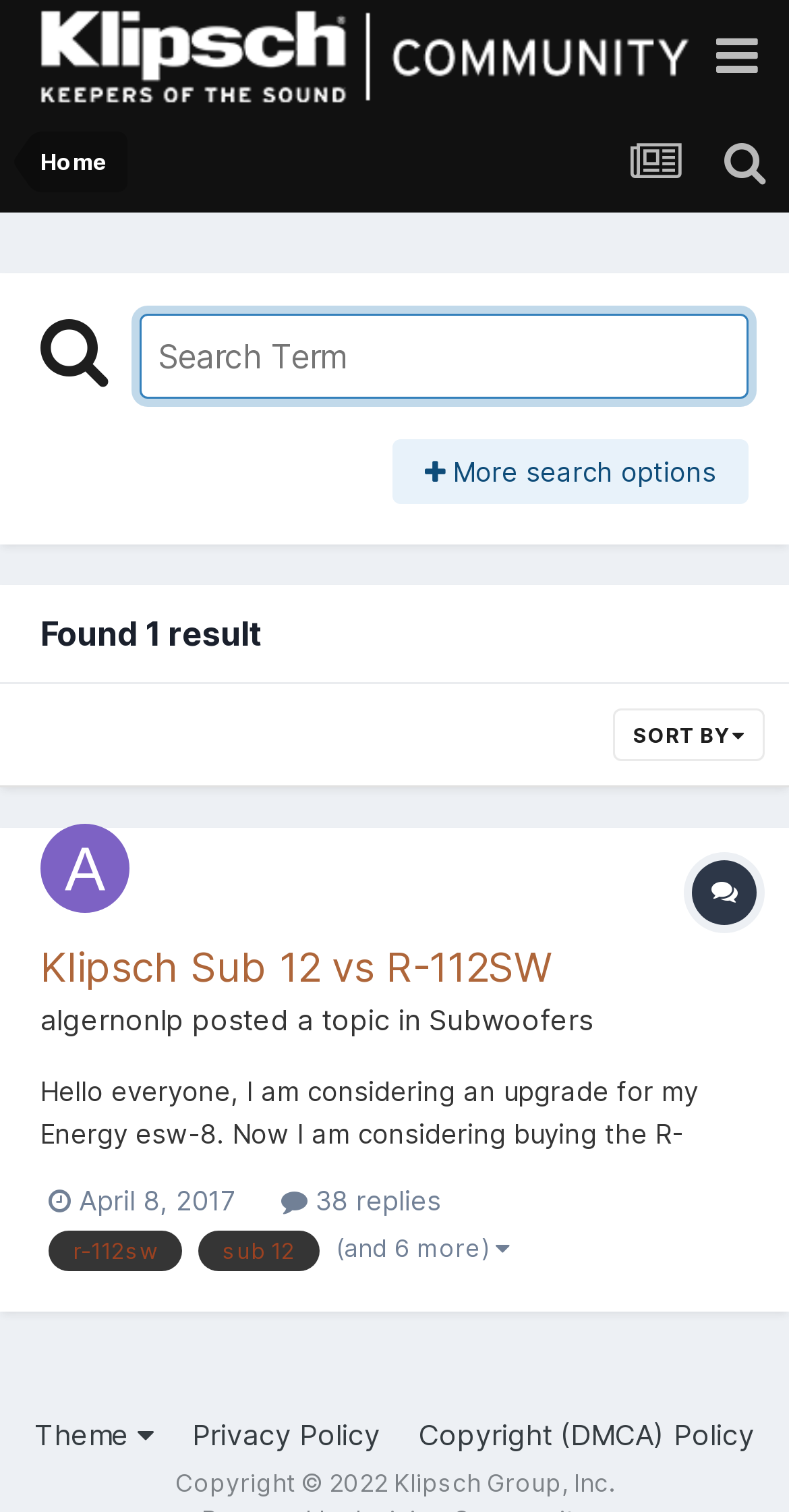Identify the bounding box coordinates of the region I need to click to complete this instruction: "Sort the results".

[0.777, 0.469, 0.969, 0.504]